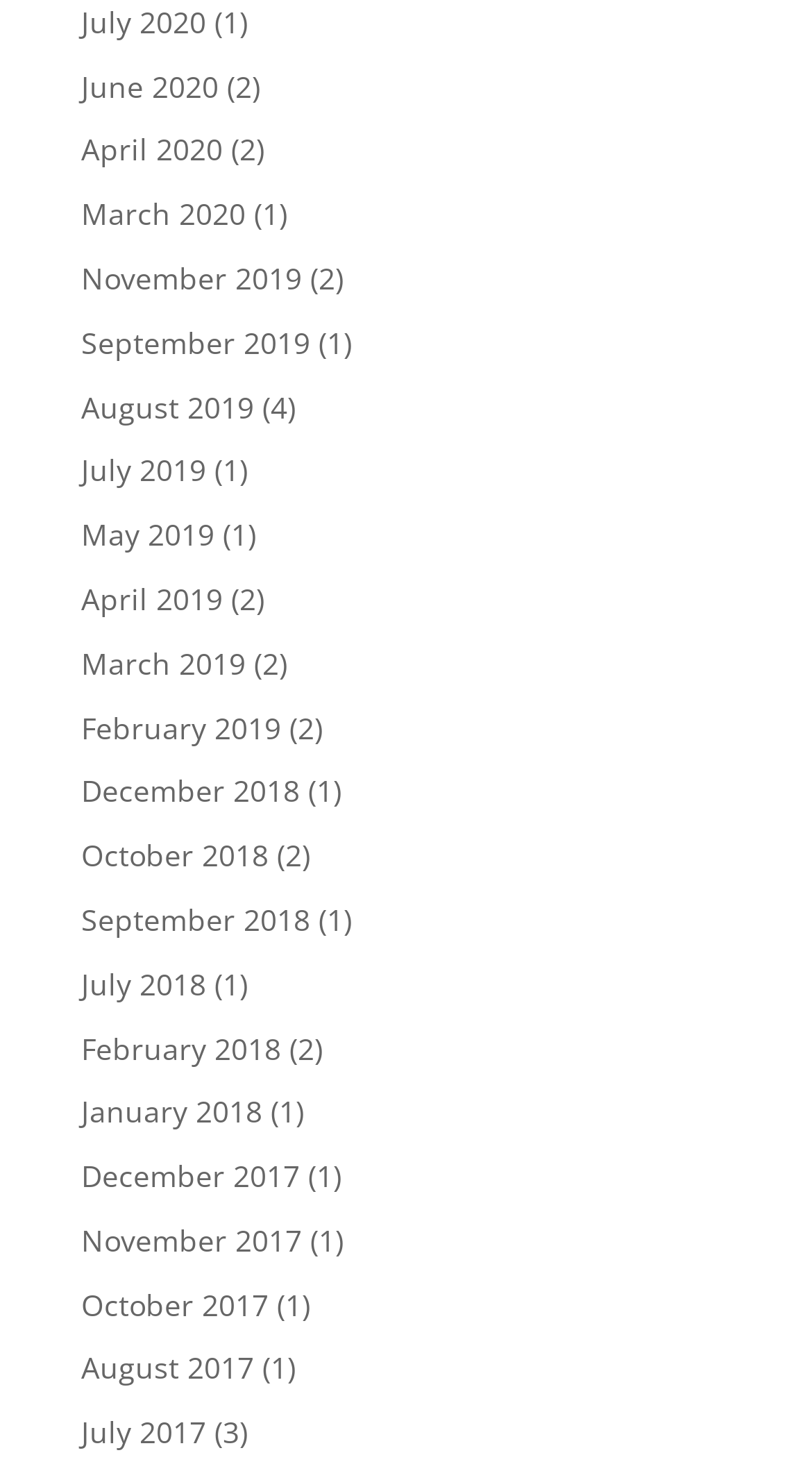Please determine the bounding box coordinates of the element's region to click in order to carry out the following instruction: "View July 2020". The coordinates should be four float numbers between 0 and 1, i.e., [left, top, right, bottom].

[0.1, 0.001, 0.254, 0.028]